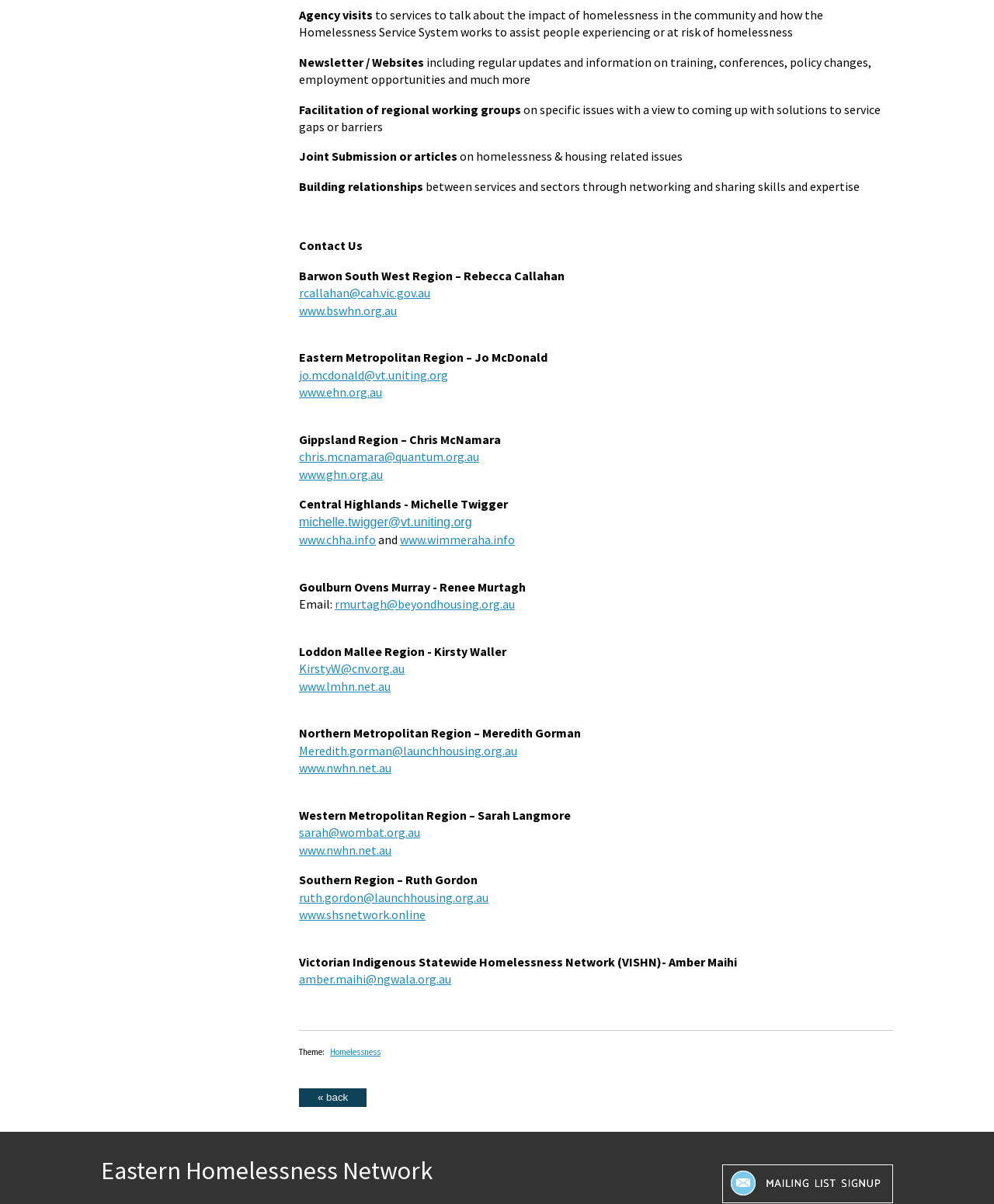What is the theme of this webpage?
Answer the question in a detailed and comprehensive manner.

The theme of this webpage is indicated by the link 'Homelessness' at the bottom of the page, which suggests that the webpage is related to the topic of homelessness.